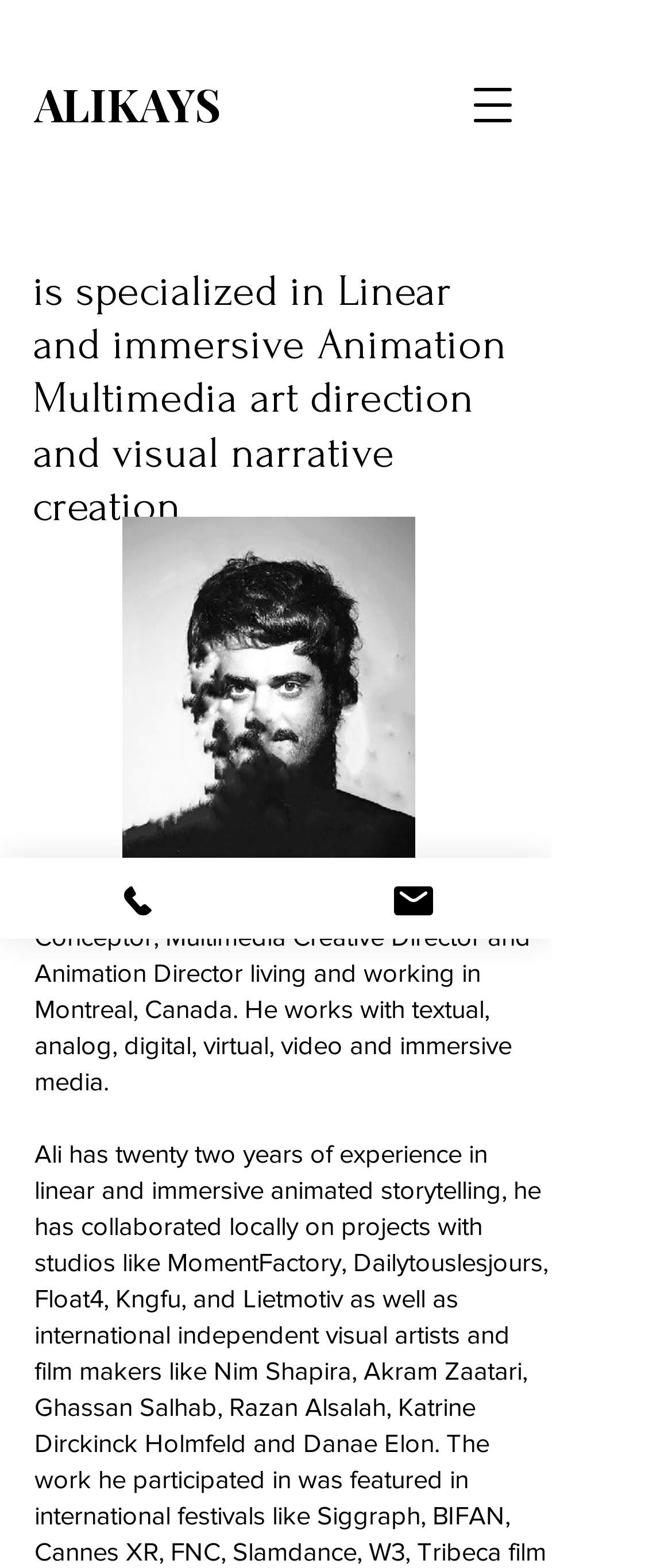What is Ali's profession?
Examine the image and give a concise answer in one word or a short phrase.

Visual Artist